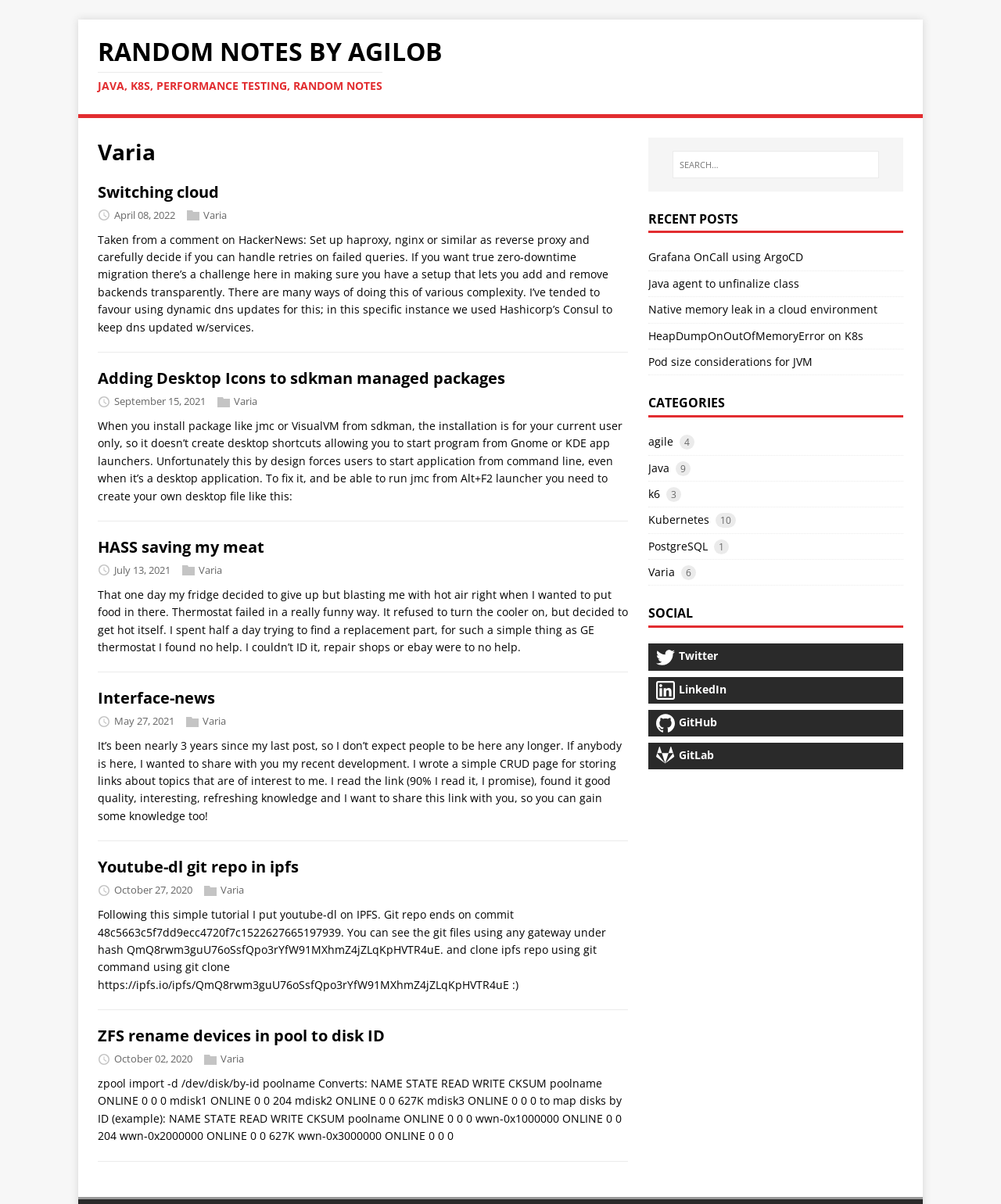Find the bounding box coordinates of the clickable element required to execute the following instruction: "search for something". Provide the coordinates as four float numbers between 0 and 1, i.e., [left, top, right, bottom].

[0.672, 0.125, 0.878, 0.148]